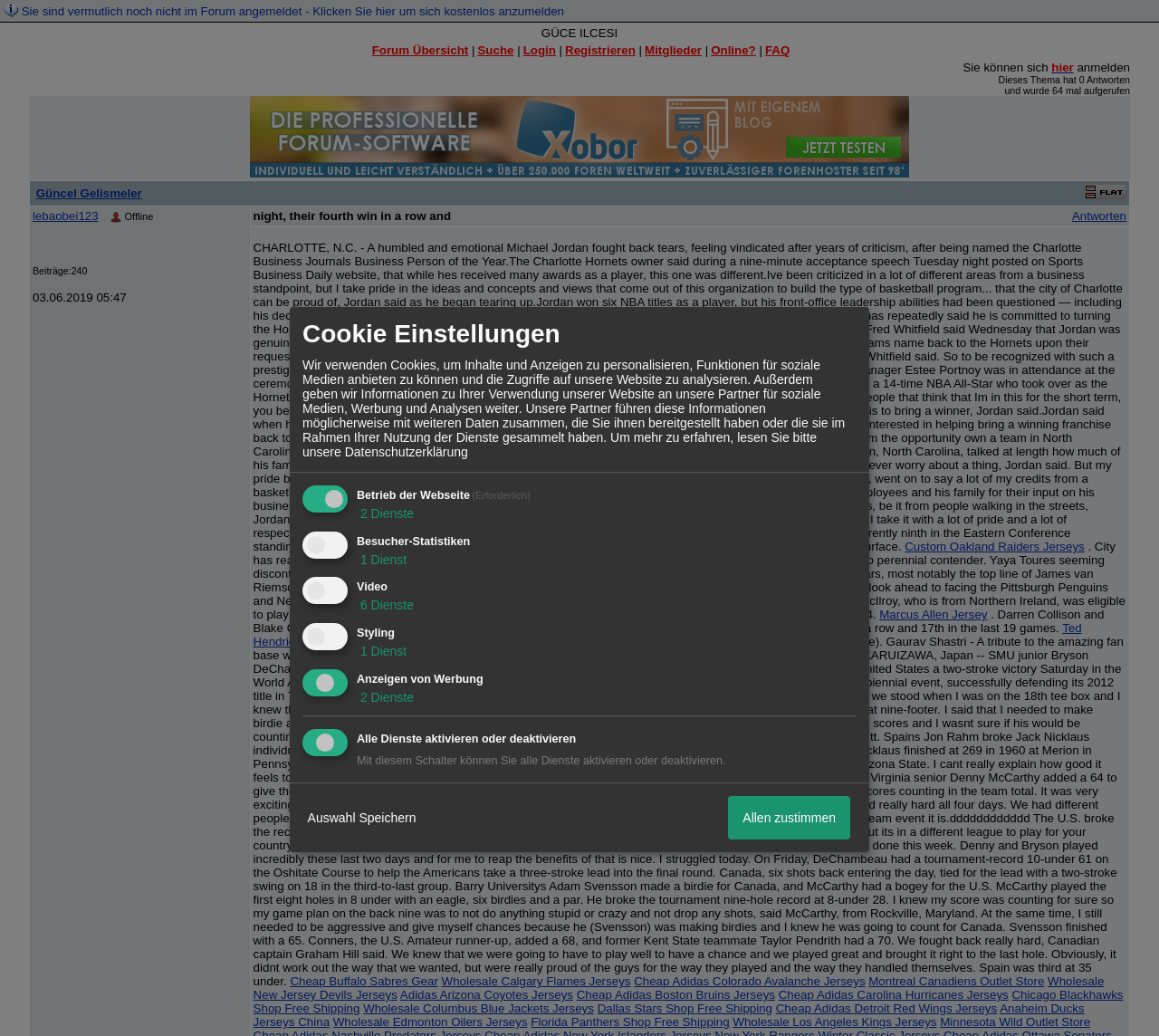Write a detailed summary of the webpage.

This webpage appears to be a forum or discussion board, with various elements and features. At the top, there is a navigation bar with links to different sections, including "Forum Übersicht", "Suche", "Login", "Registrieren", "Mitglieder", "Online?", and "FAQ". Below this, there is a section with a title "Güncel Gelismeler" and a brief description.

The main content area is divided into several sections, each with its own topic or discussion thread. The first section has a title "night, their fourth win in a row and" and contains a brief description, followed by several links to other pages or topics. There are also images and icons scattered throughout the section.

The second section appears to be a user profile, with information about a user named "lebaobei123" who is currently offline. The profile includes the user's name, a link to their profile page, and a small image or icon.

The third section contains a discussion thread with several posts, including a long text about golf, the Olympics, and sports teams. There are also links to other pages or topics, as well as images and icons.

Throughout the webpage, there are various links, images, and icons, as well as sections with different backgrounds and formatting. The overall layout is complex and dense, with a lot of information and features packed into a small space.